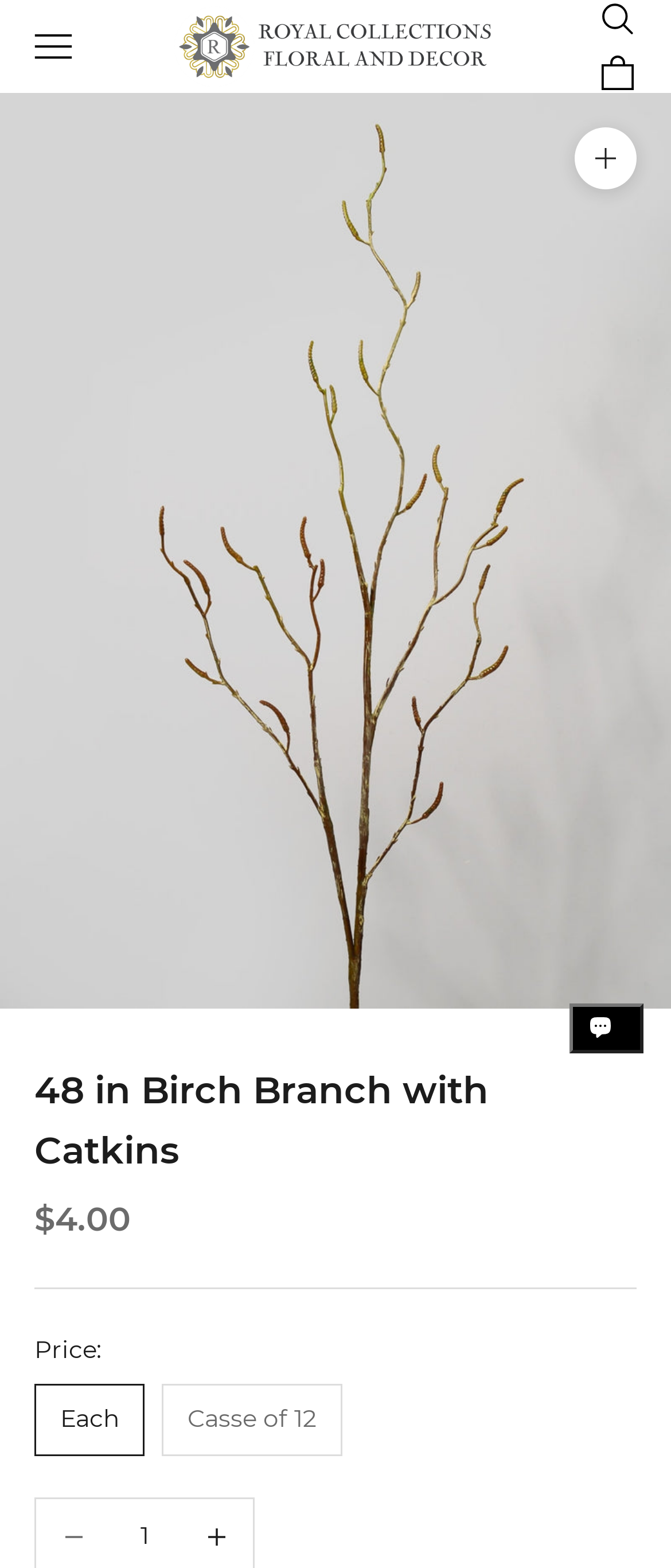What is the purpose of the 'Zoom picture' button?
Please provide a comprehensive answer based on the information in the image.

The 'Zoom picture' button is located near the image of the birch branch, and its purpose is to allow the user to zoom in on the picture to get a closer look.